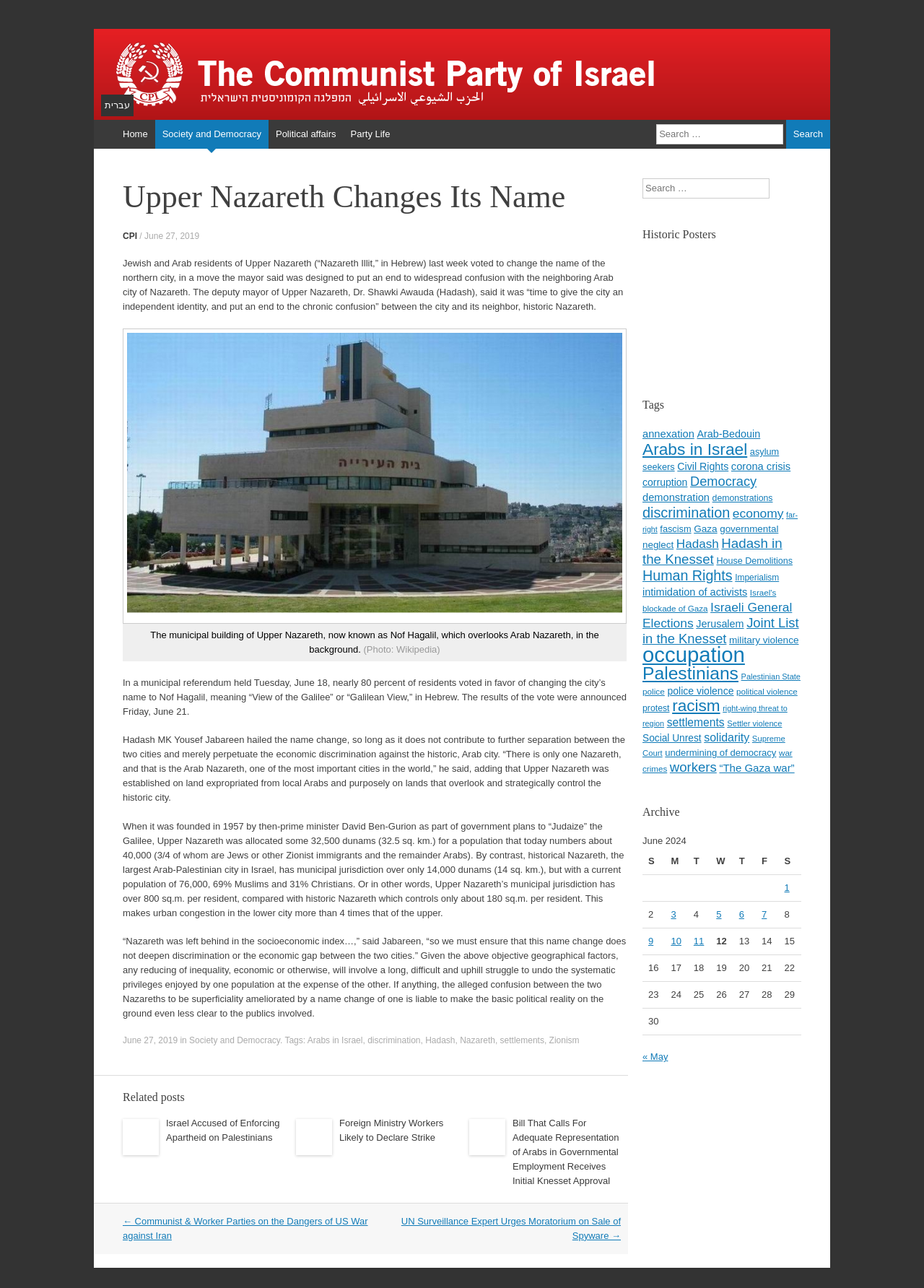Can you show the bounding box coordinates of the region to click on to complete the task described in the instruction: "Go to Home page"?

[0.125, 0.093, 0.168, 0.115]